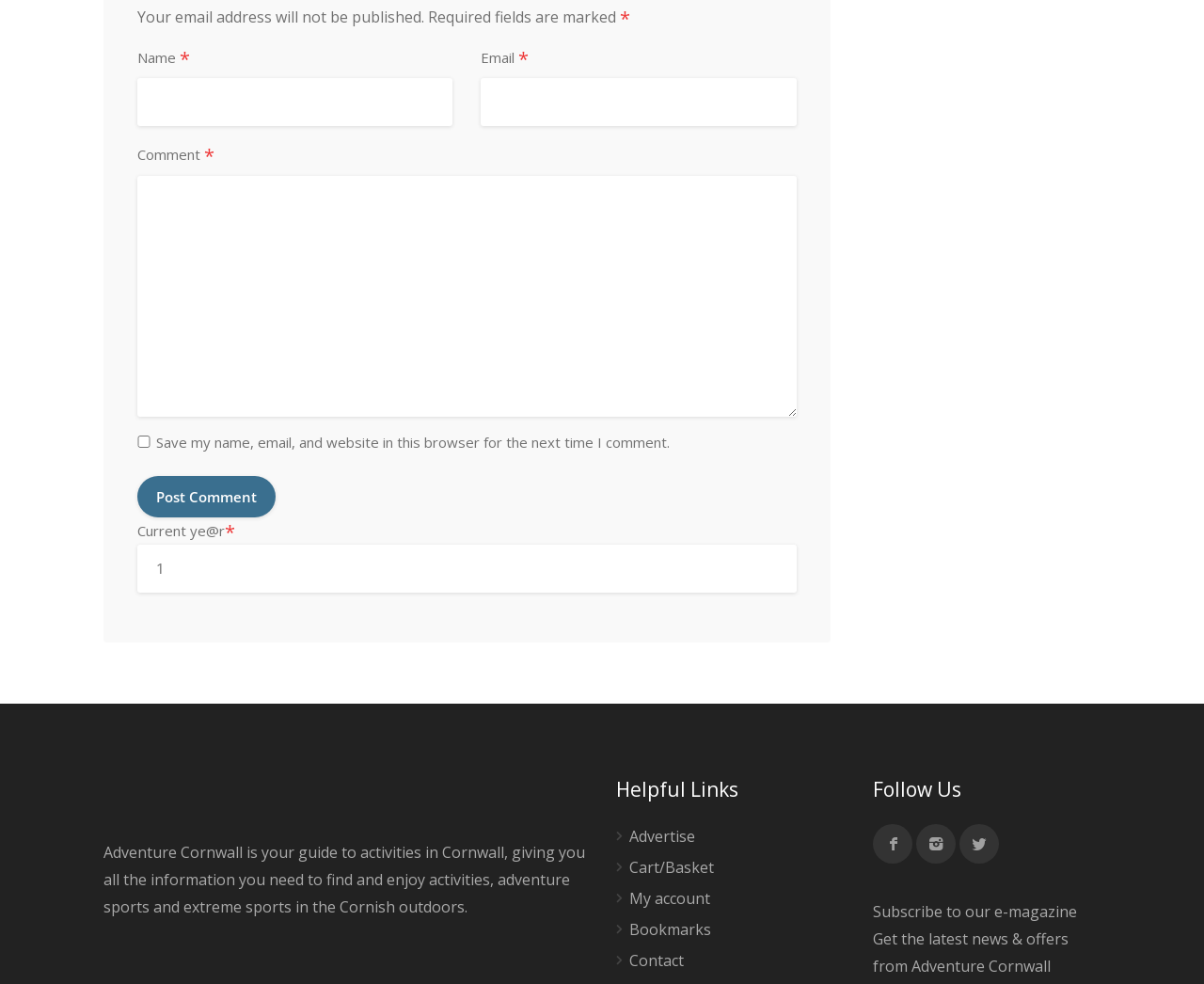What social media platforms can you follow?
Answer briefly with a single word or phrase based on the image.

Facebook, Instagram, Twitter